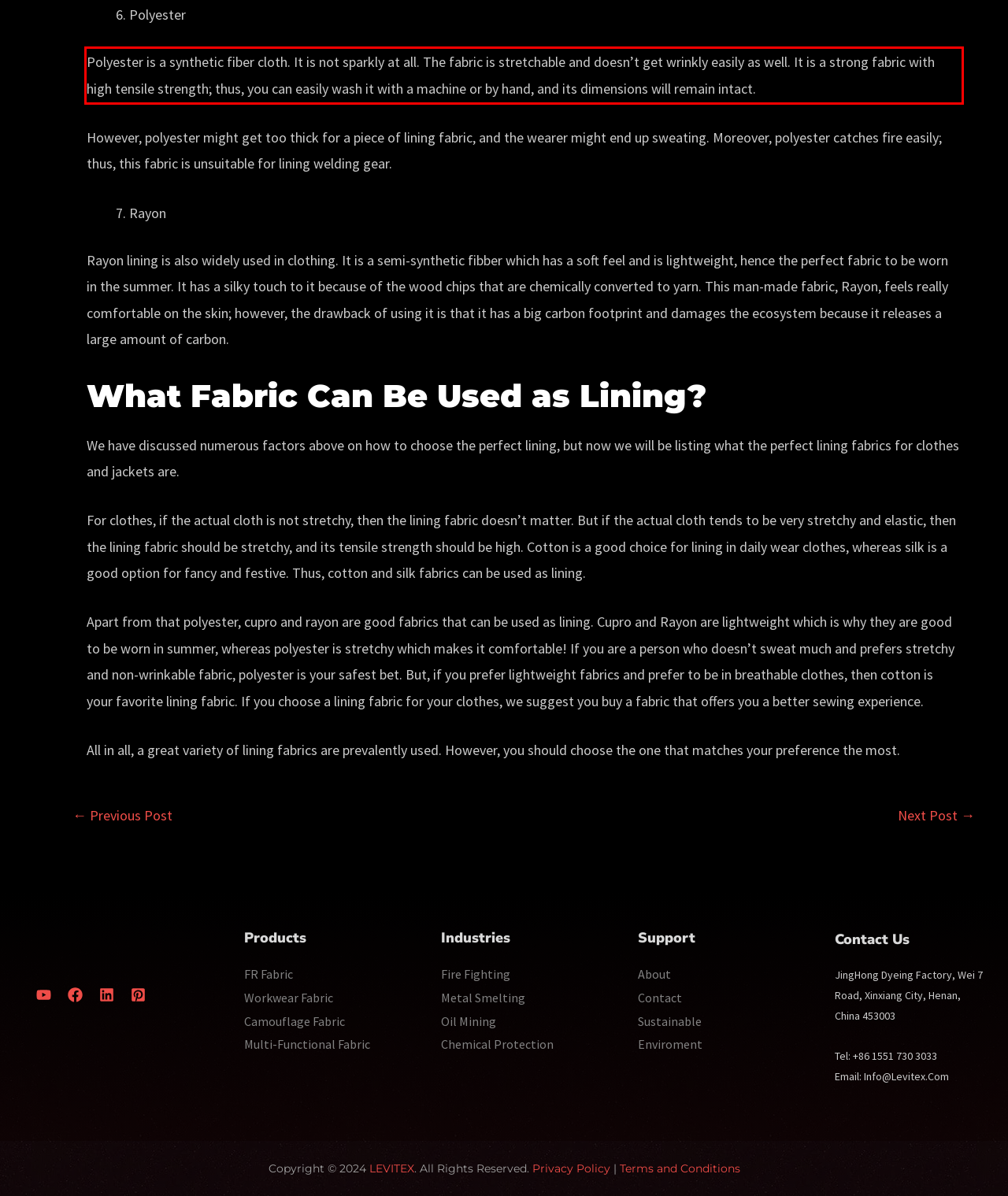Perform OCR on the text inside the red-bordered box in the provided screenshot and output the content.

Polyester is a synthetic fiber cloth. It is not sparkly at all. The fabric is stretchable and doesn’t get wrinkly easily as well. It is a strong fabric with high tensile strength; thus, you can easily wash it with a machine or by hand, and its dimensions will remain intact.